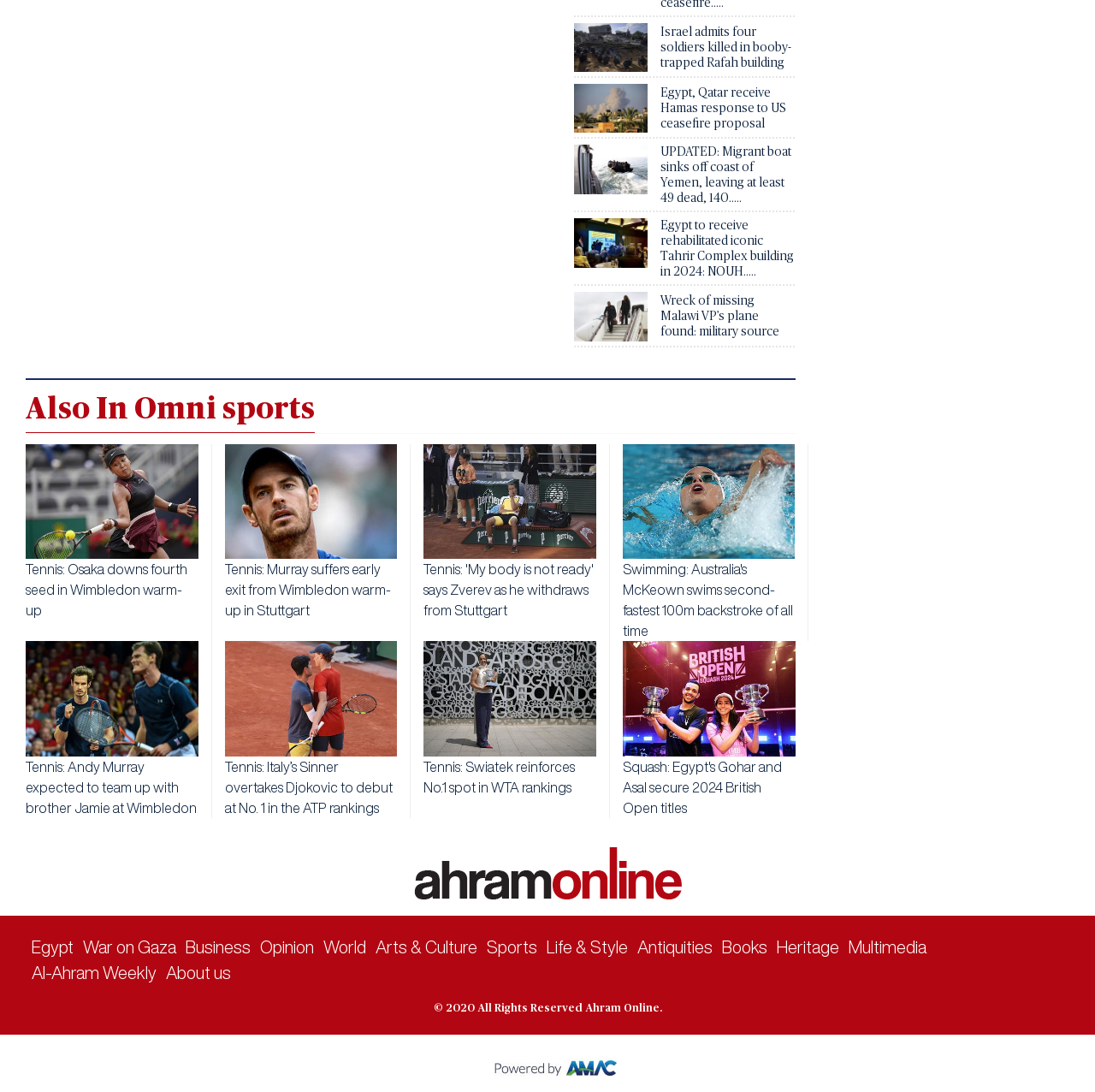What type of image is used in the sports section?
Please look at the screenshot and answer in one word or a short phrase.

Icon